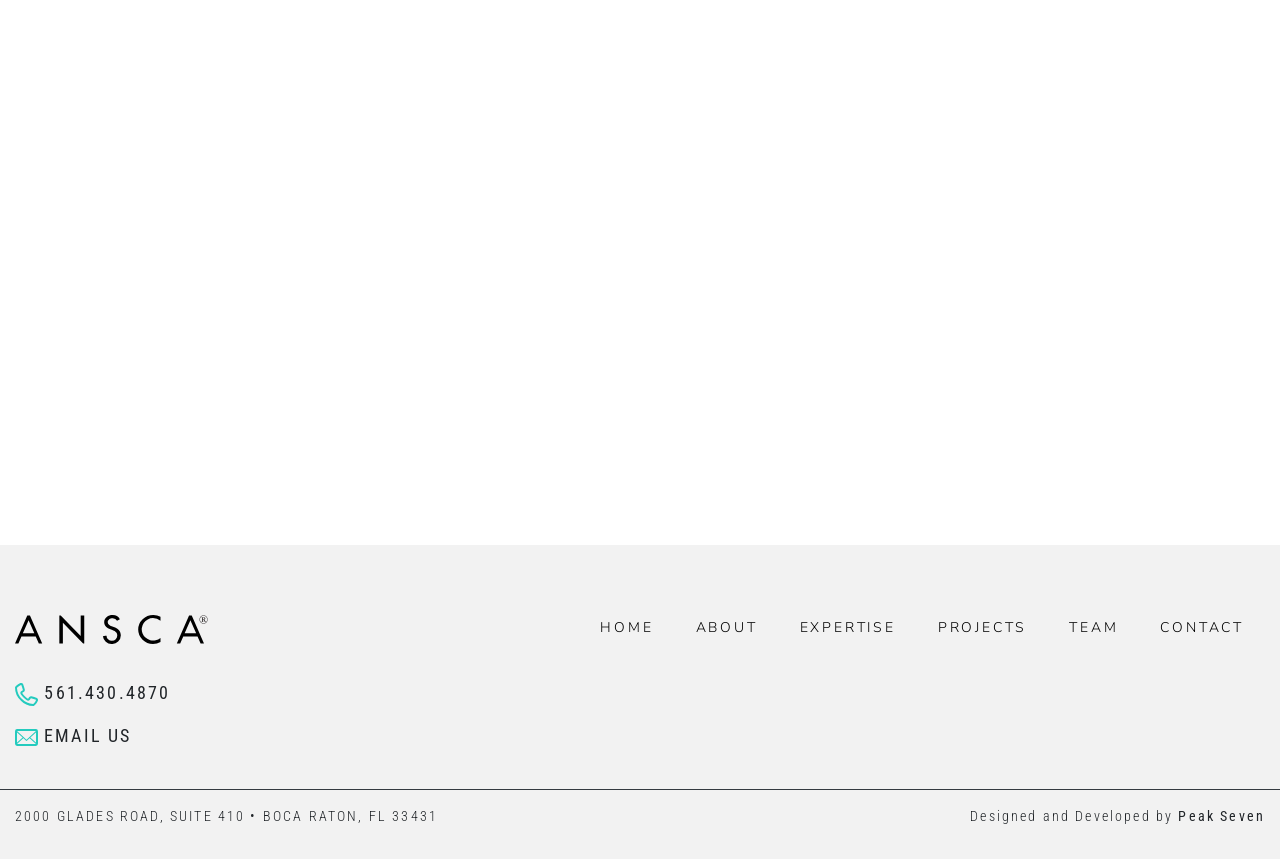Using the webpage screenshot, find the UI element described by HOME. Provide the bounding box coordinates in the format (top-left x, top-left y, bottom-right x, bottom-right y), ensuring all values are floating point numbers between 0 and 1.

[0.457, 0.709, 0.523, 0.752]